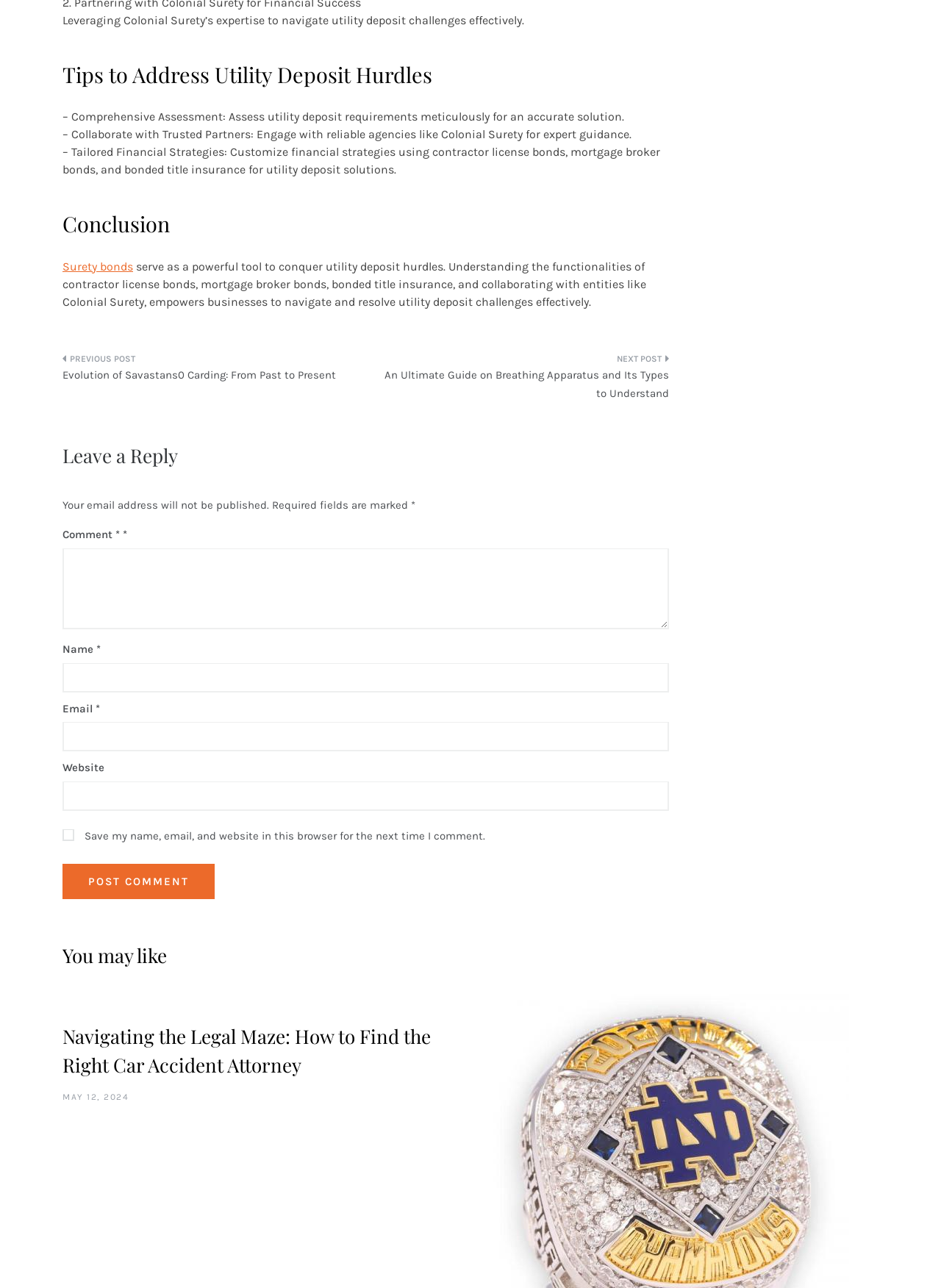Predict the bounding box of the UI element based on this description: "parent_node: Name * name="author"".

[0.066, 0.515, 0.711, 0.538]